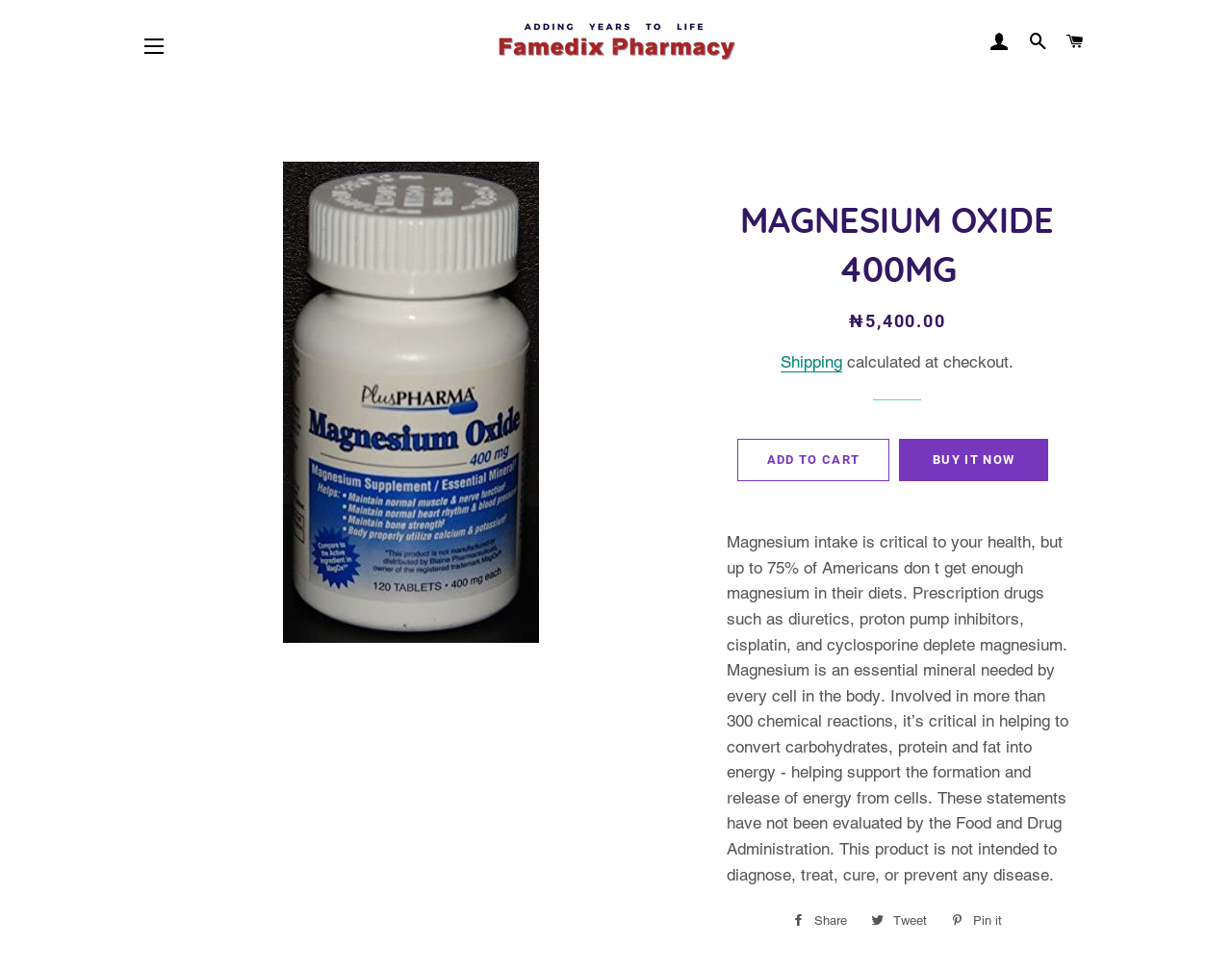What is the price of Magnesium Oxide 400MG?
Kindly answer the question with as much detail as you can.

I found the price of Magnesium Oxide 400MG by looking at the StaticText element with the text '₦5,400.00' which is located below the 'Regular price' text.